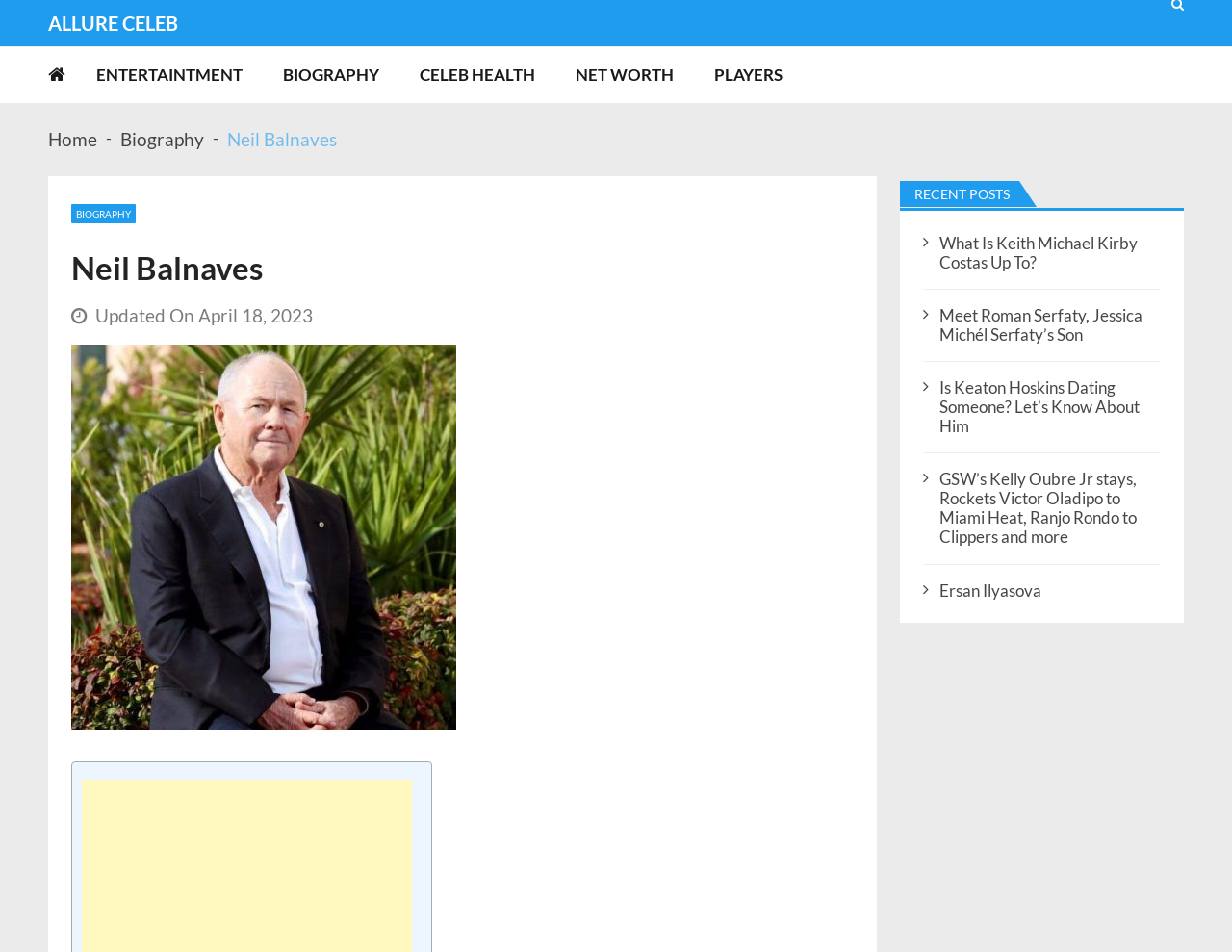Provide the bounding box coordinates of the UI element that matches the description: "Allure Celeb".

[0.039, 0.012, 0.145, 0.036]